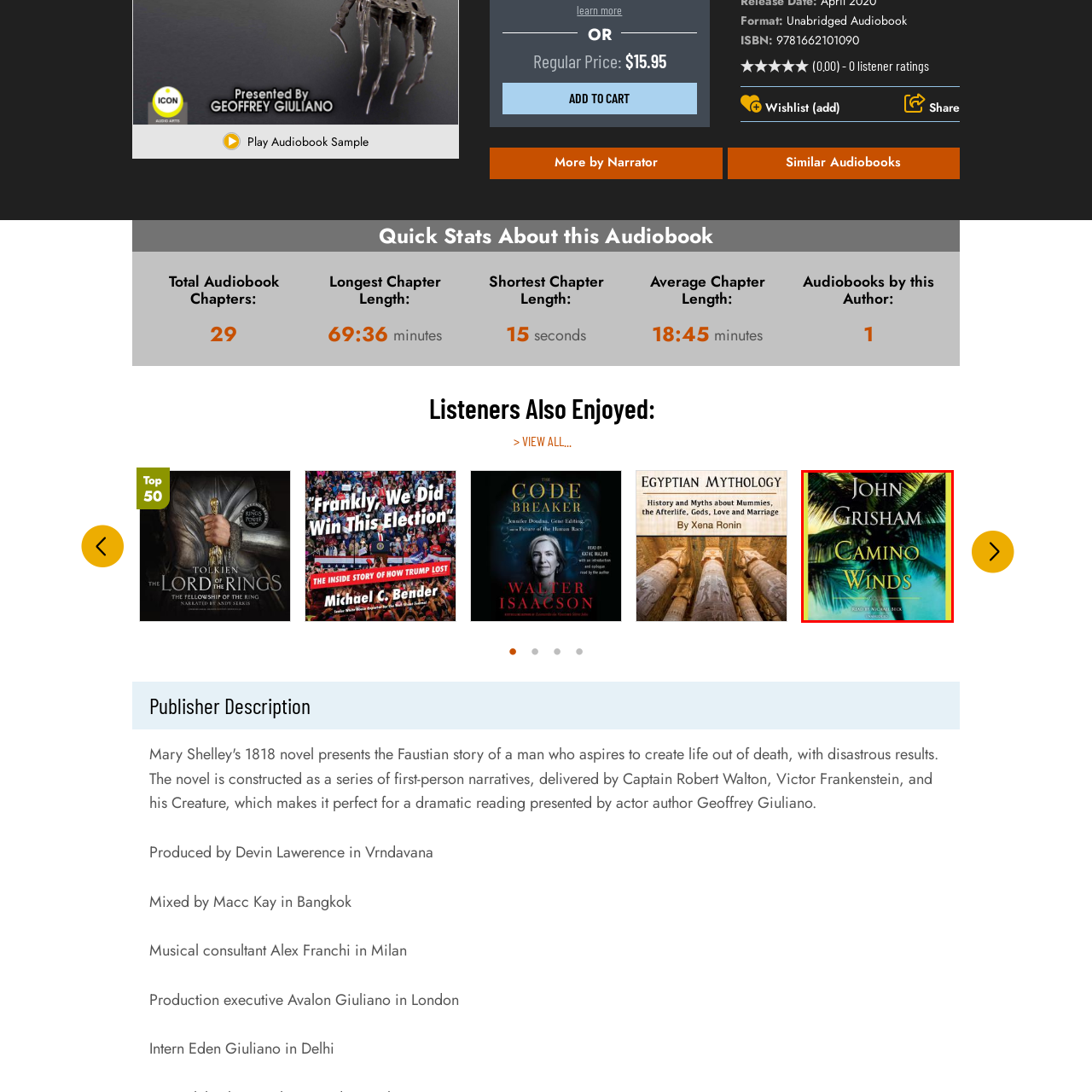View the section of the image outlined in red, What is the color of the title? Provide your response in a single word or brief phrase.

Yellow